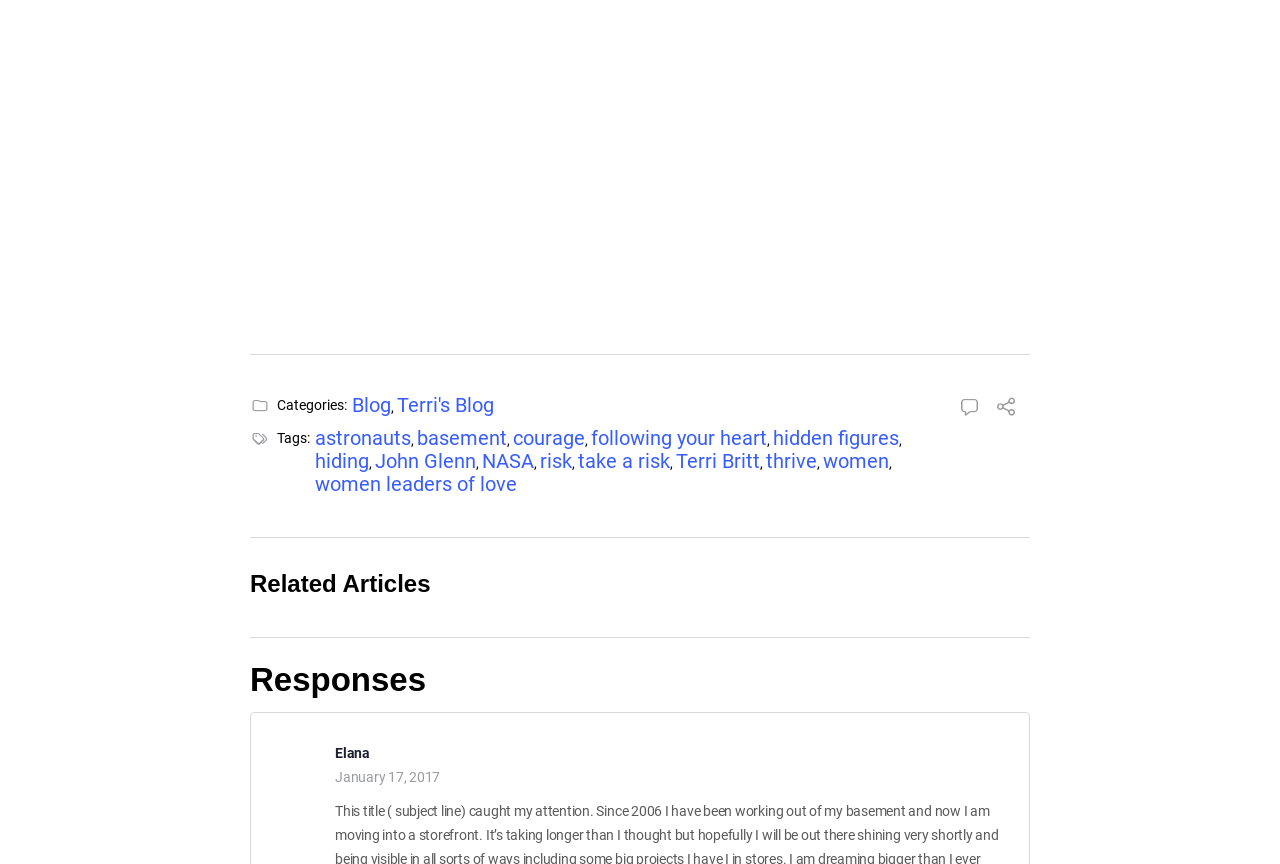Identify the bounding box coordinates of the element to click to follow this instruction: 'Read related articles'. Ensure the coordinates are four float values between 0 and 1, provided as [left, top, right, bottom].

[0.195, 0.657, 0.805, 0.694]